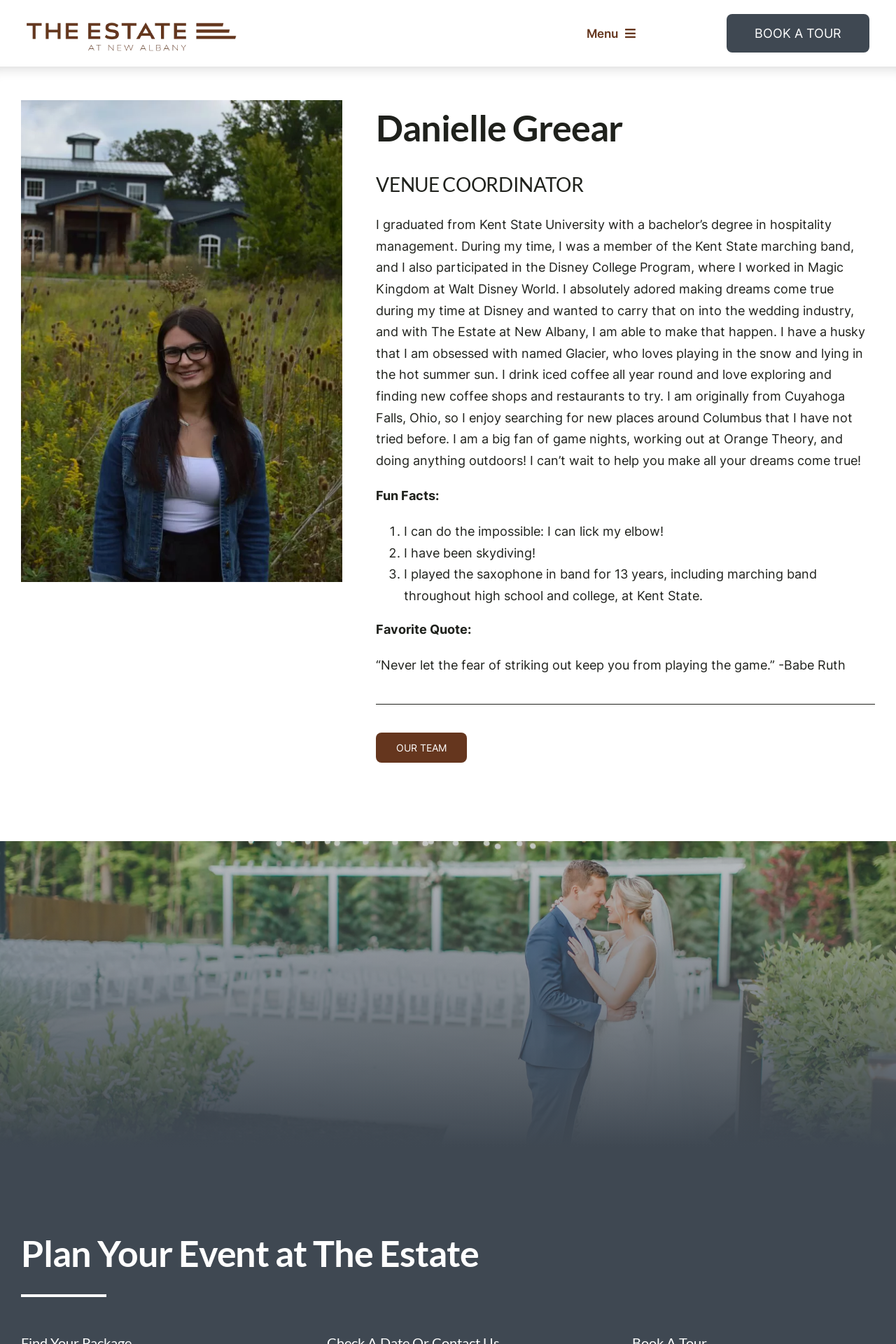Summarize the webpage with a detailed and informative caption.

This webpage is about Danielle Greear, a Venue Coordinator at The Estate at New Albany, a premier wedding and event venue in Columbus, Ohio. At the top left corner, there is a logo of The Estate at New Albany, accompanied by a navigation menu. On the top right corner, there is a button to expand the menu.

Below the navigation menu, there is a call-to-action link to "BOOK A TOUR" on the right side. On the left side, there is a large image of Danielle Greear, followed by her name and title "VENUE COORDINATOR" in headings.

Below Danielle's image and title, there is a paragraph of text that describes her background, interests, and hobbies. The text is divided into sections, with headings and fun facts about her. The fun facts are listed in a numbered list, including her ability to lick her elbow, skydiving experience, and playing the saxophone in band for 13 years.

Further down the page, there is a section with her favorite quote from Babe Ruth. Below that, there is a link to "OUR TEAM" and a heading that invites users to "Plan Your Event at The Estate" at the bottom of the page.